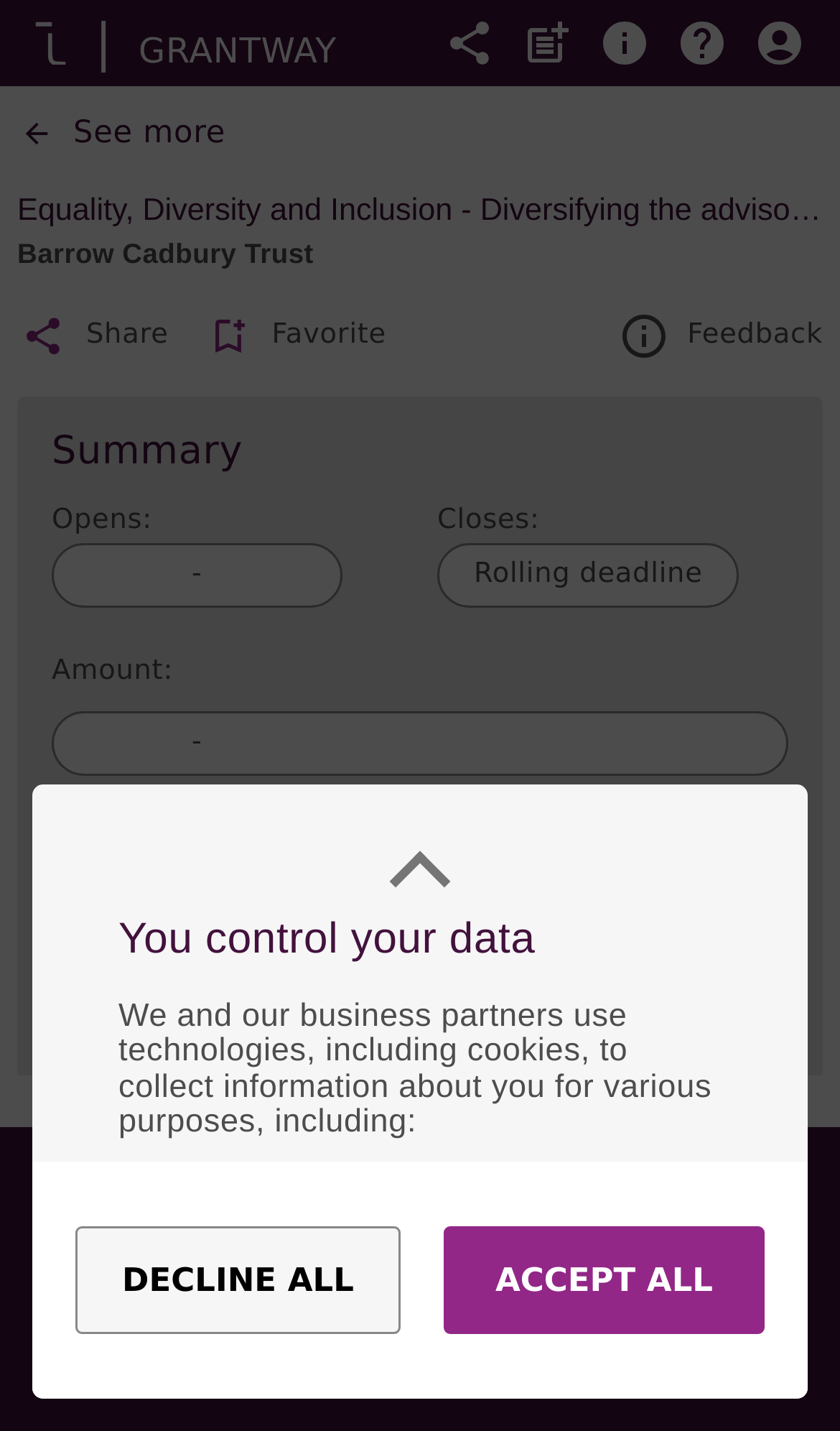Provide a thorough description of the webpage you see.

The webpage appears to be a grant information page, specifically focused on the "Equality, Diversity and Inclusion - Diversifying the advisor market" program by the Barrow Cadbury Trust. 

At the top of the page, there is a dialog box with a heading "You control your data" and a description about the use of cookies and other technologies for statistical and marketing purposes. Below this, there are two buttons, "Accept all" and "Decline all", allowing users to manage their data preferences.

The top navigation menu has several links, including "Induct", "GRANTWAY", and "Grantway Help", as well as three images. 

The main content area has a heading "Equality, Diversity and Inclusion - Diversifying the advisor market" followed by a subheading "Barrow Cadbury Trust". There is an image to the left of these headings.

Below this, there are several sections of information, including "Summary", "Opens", "Closes", "Amount", "Estimated total funding amount", "Estimated number of awards", "Who can apply", and "Locations". Each section has a label and a value or description.

To the right of the main content area, there are several icons and links, including "Share", "Favorite", and "Feedback". 

At the bottom of the page, there is a navigation menu with links to "Saved searches", "Favorites", "Home", "Induct Meet", and "Notifications", each accompanied by an image.